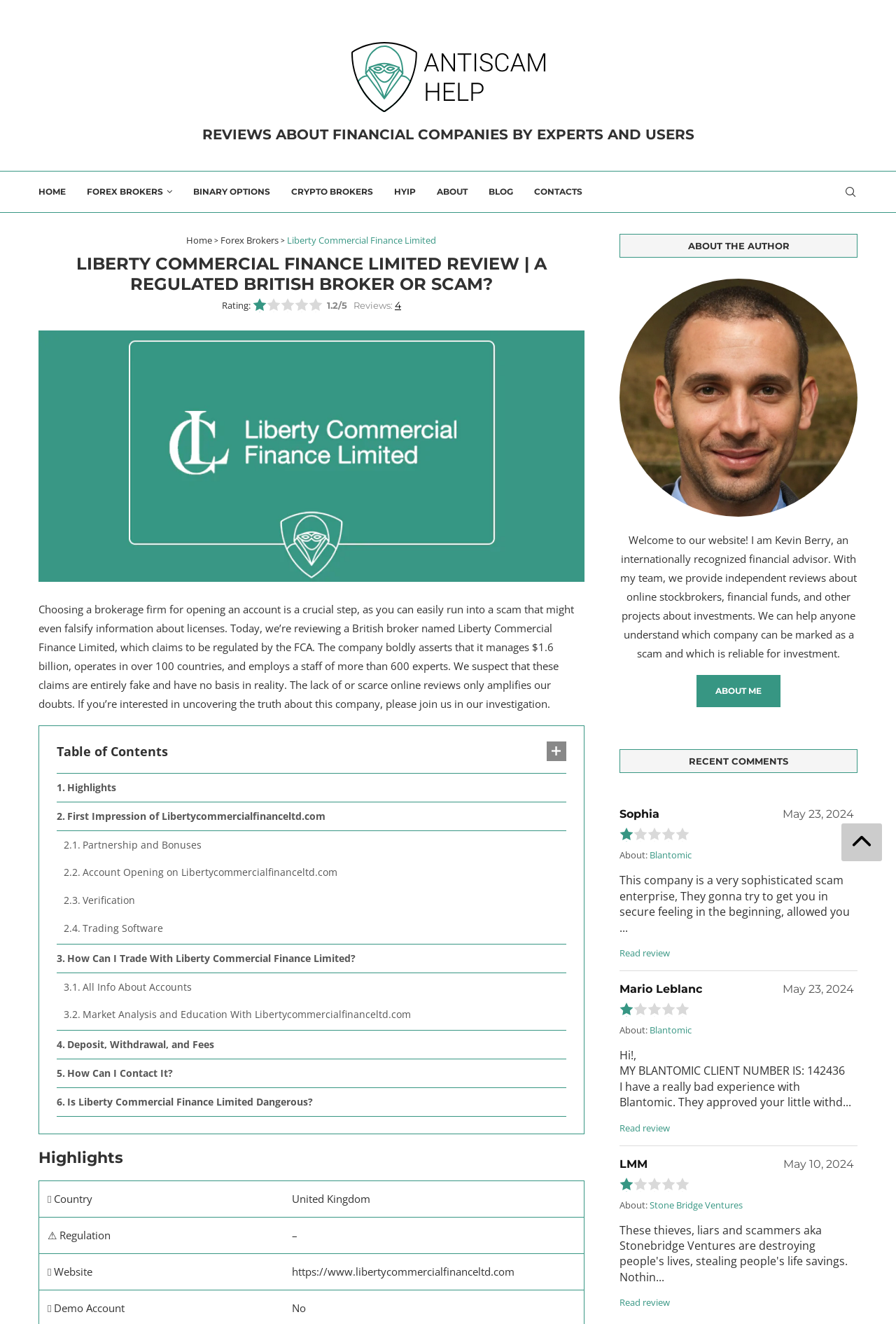Present a detailed account of what is displayed on the webpage.

This webpage is a review of Liberty Commercial Finance Limited, a British broker. At the top, there is a large image taking up most of the width of the page. Below the image, there are several links to other sections of the website, including "HOME", "FOREX BROKERS", "BINARY OPTIONS", and "CONTACTS". 

To the right of these links, there is a heading that reads "LIBERTY COMMERCIAL FINANCE LIMITED REVIEW | A REGULATED BRITISH BROKER OR SCAM?" followed by a rating of 1.2/5 and a link to 4 reviews. 

Below this, there is a logo of Liberty Commercial Finance Limited, and a paragraph of text that introduces the company and expresses suspicion about its claims. 

The main content of the page is divided into sections, each with a heading and a link to a specific topic, such as "Highlights", "First Impression of Libertycommercialfinanceltd.com", "Partnership and Bonuses", and "Is Liberty Commercial Finance Limited Legit?". 

On the right side of the page, there is a section about the author, Kevin Berry, an internationally recognized financial advisor, with a photo and a brief introduction. Below this, there are links to recent comments, including a comment from Sophia on May 23, 2024, and another from Mario Leblanc on the same day.